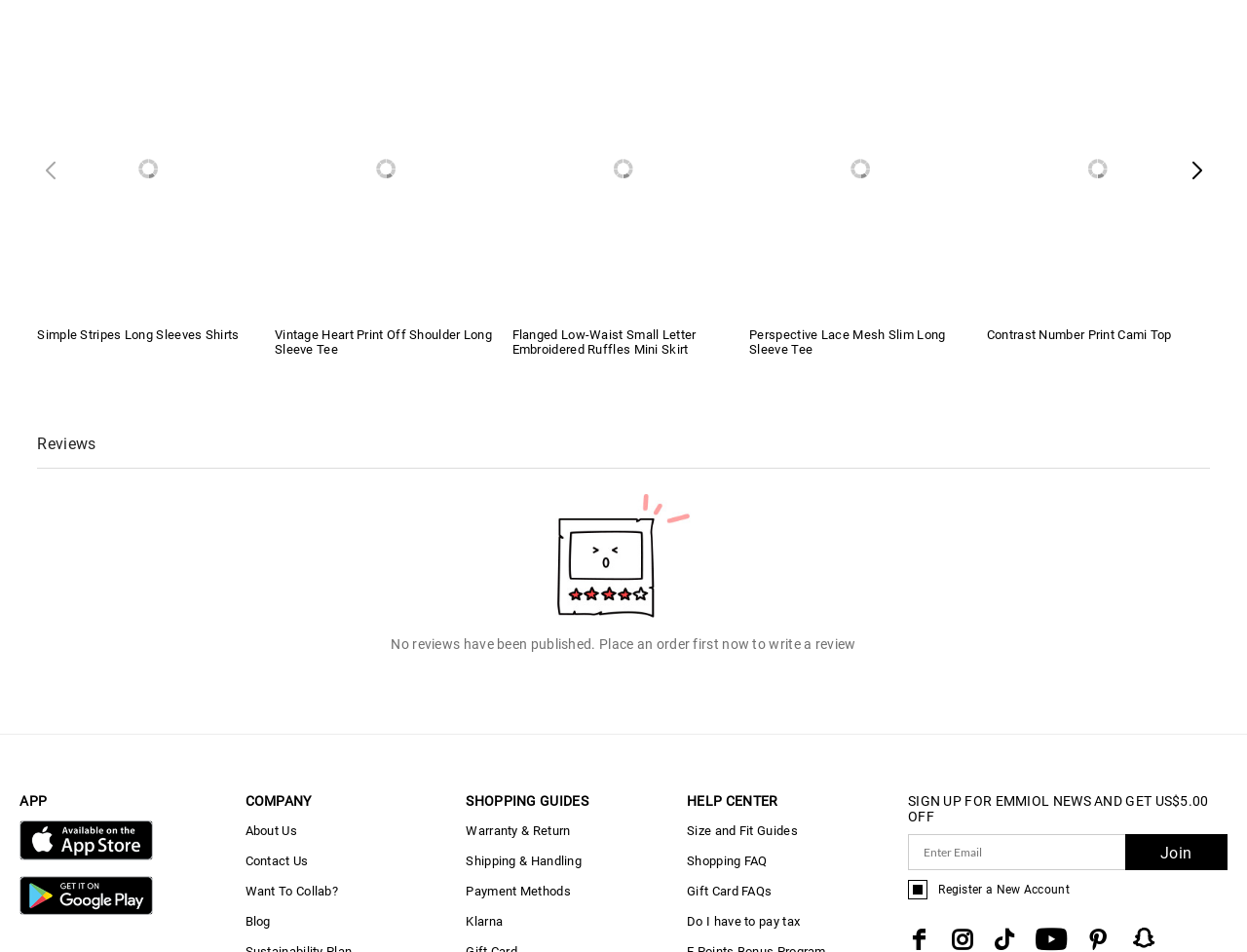What is the purpose of the 'Next slide' button?
Please ensure your answer is as detailed and informative as possible.

The 'Next slide' button is likely used to navigate to the next page of products, allowing users to view more products without having to reload the page or navigate to a different URL.